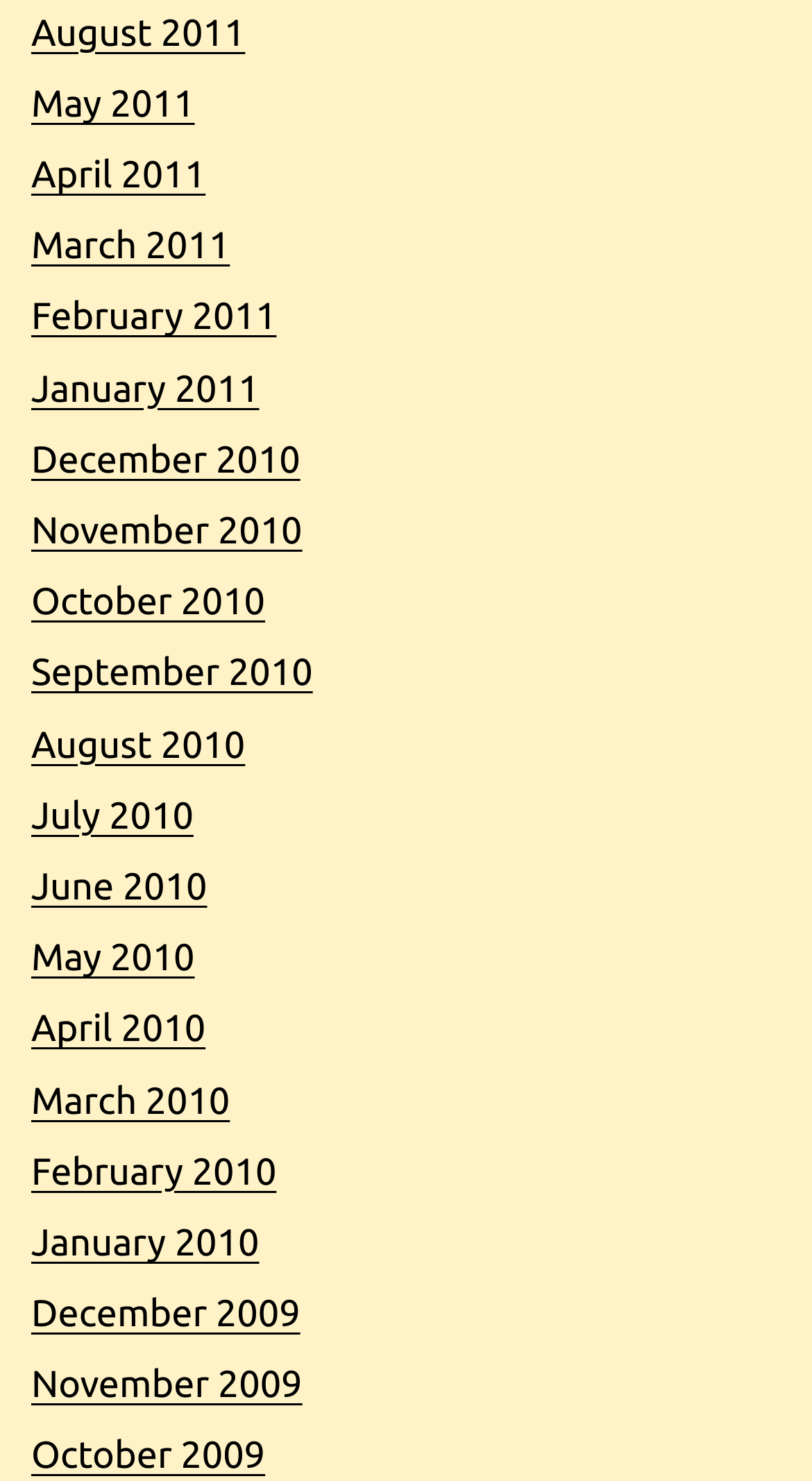How many links are there in total?
Give a single word or phrase answer based on the content of the image.

24